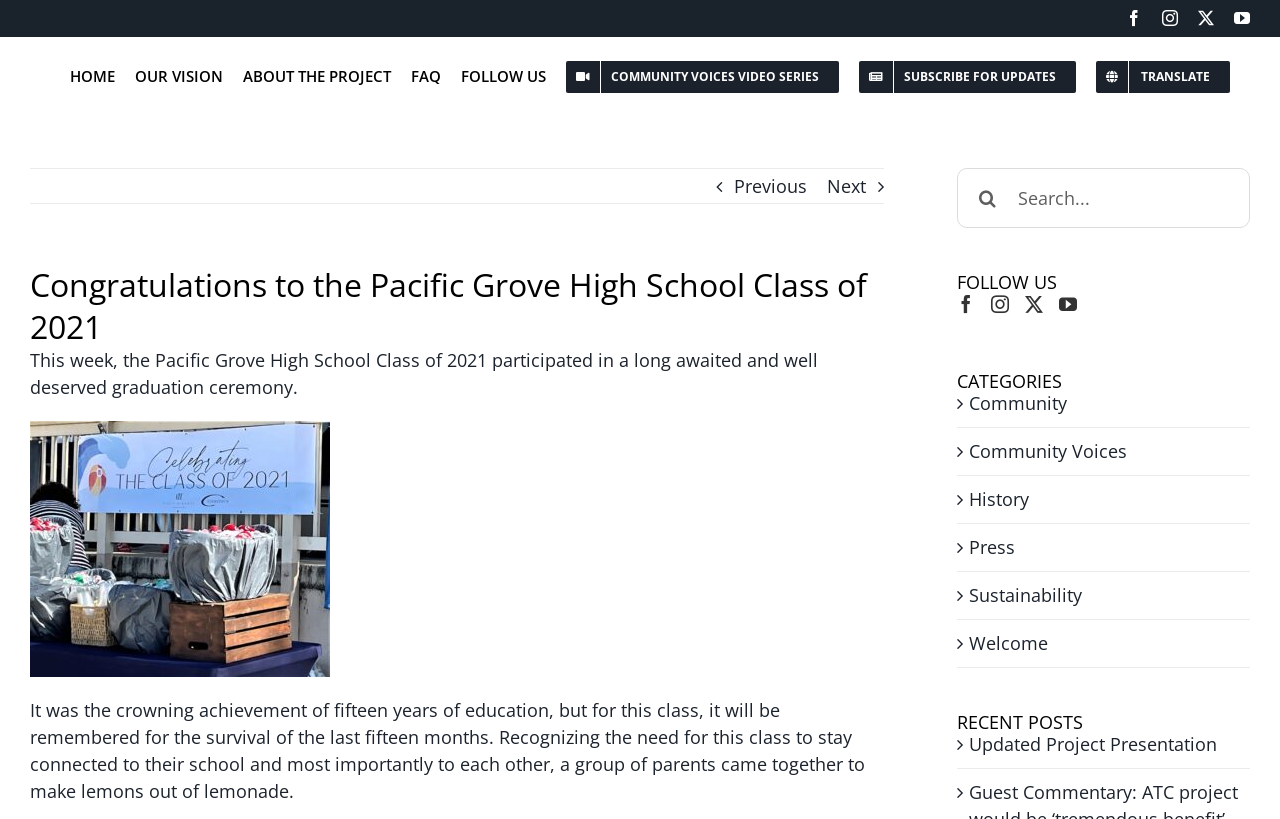Can you give a detailed response to the following question using the information from the image? How many search boxes are there?

I looked at the webpage and found that there is only one search box, which is located at the top right corner of the page.